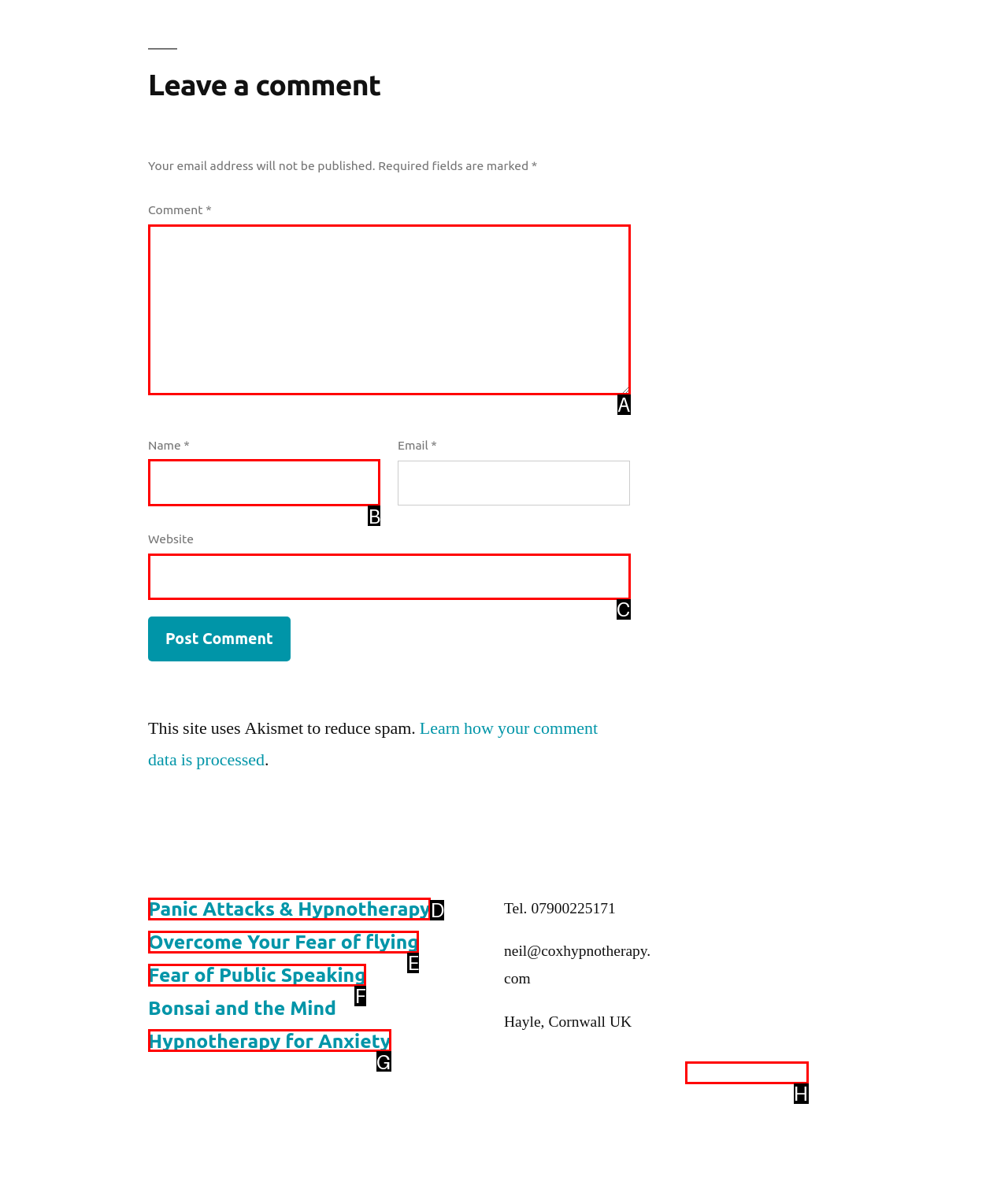Tell me which one HTML element I should click to complete the following task: Enter your name
Answer with the option's letter from the given choices directly.

B